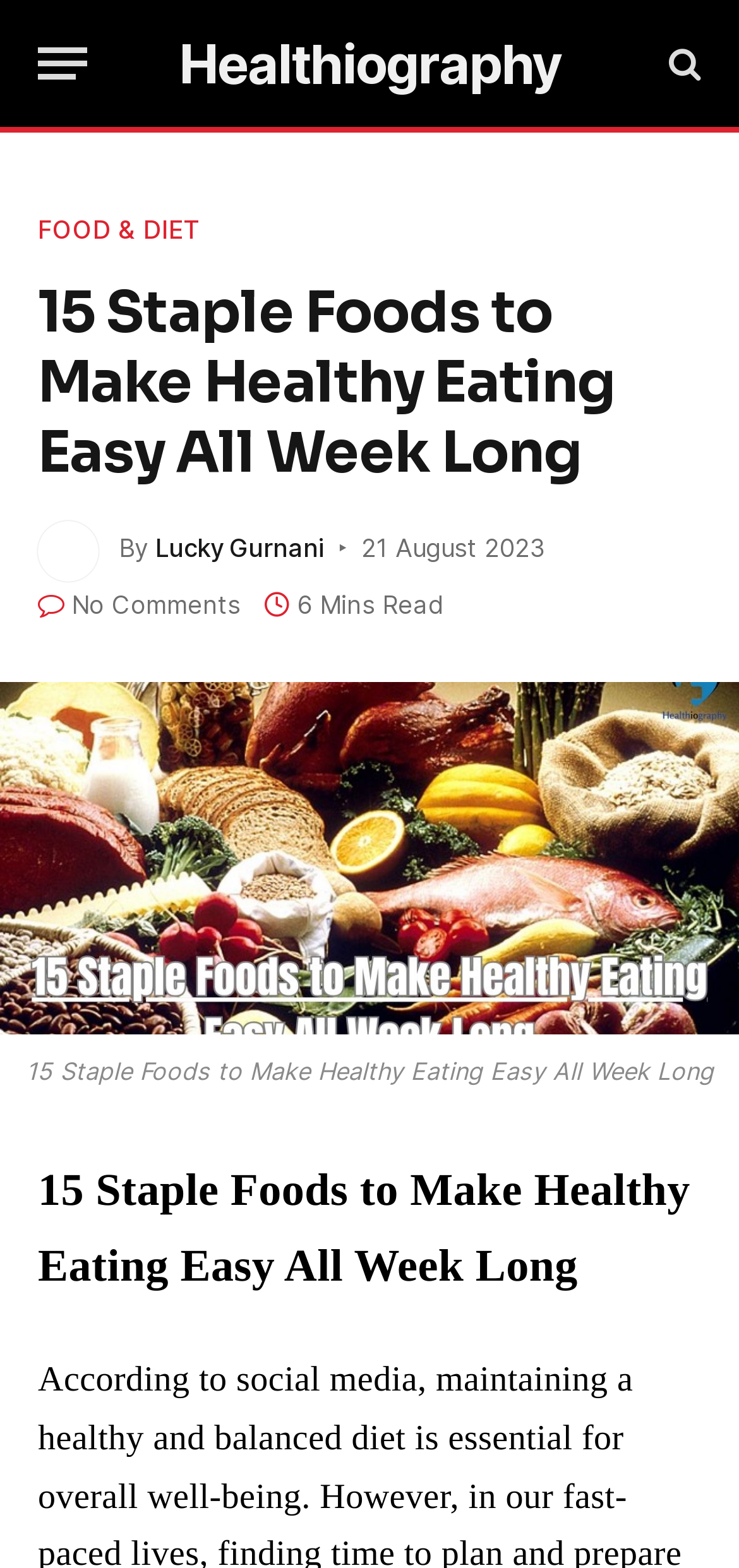Is the menu button on the top left?
From the image, respond with a single word or phrase.

Yes